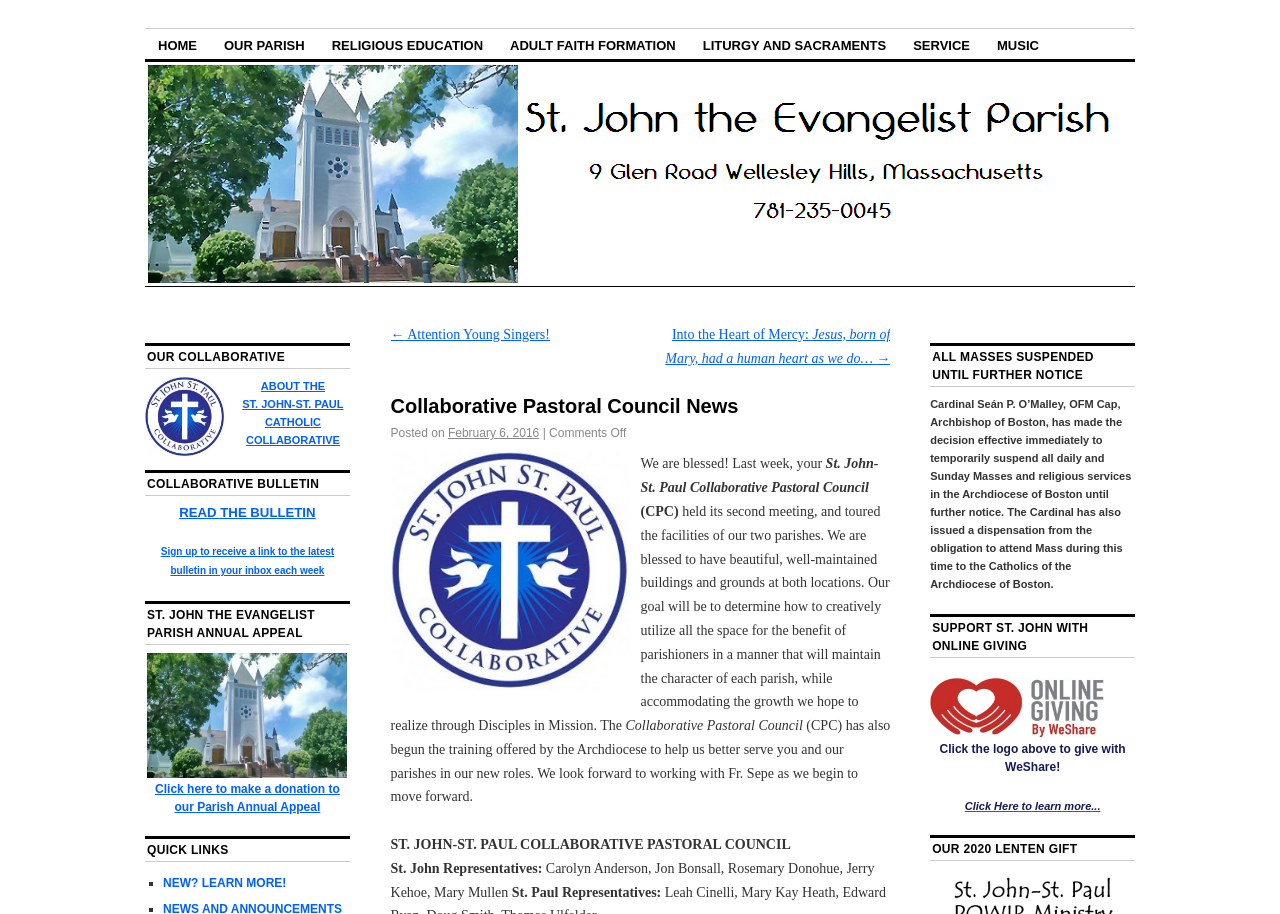Find the bounding box coordinates for the element that must be clicked to complete the instruction: "Sign up to receive the latest bulletin". The coordinates should be four float numbers between 0 and 1, indicated as [left, top, right, bottom].

[0.126, 0.595, 0.261, 0.632]